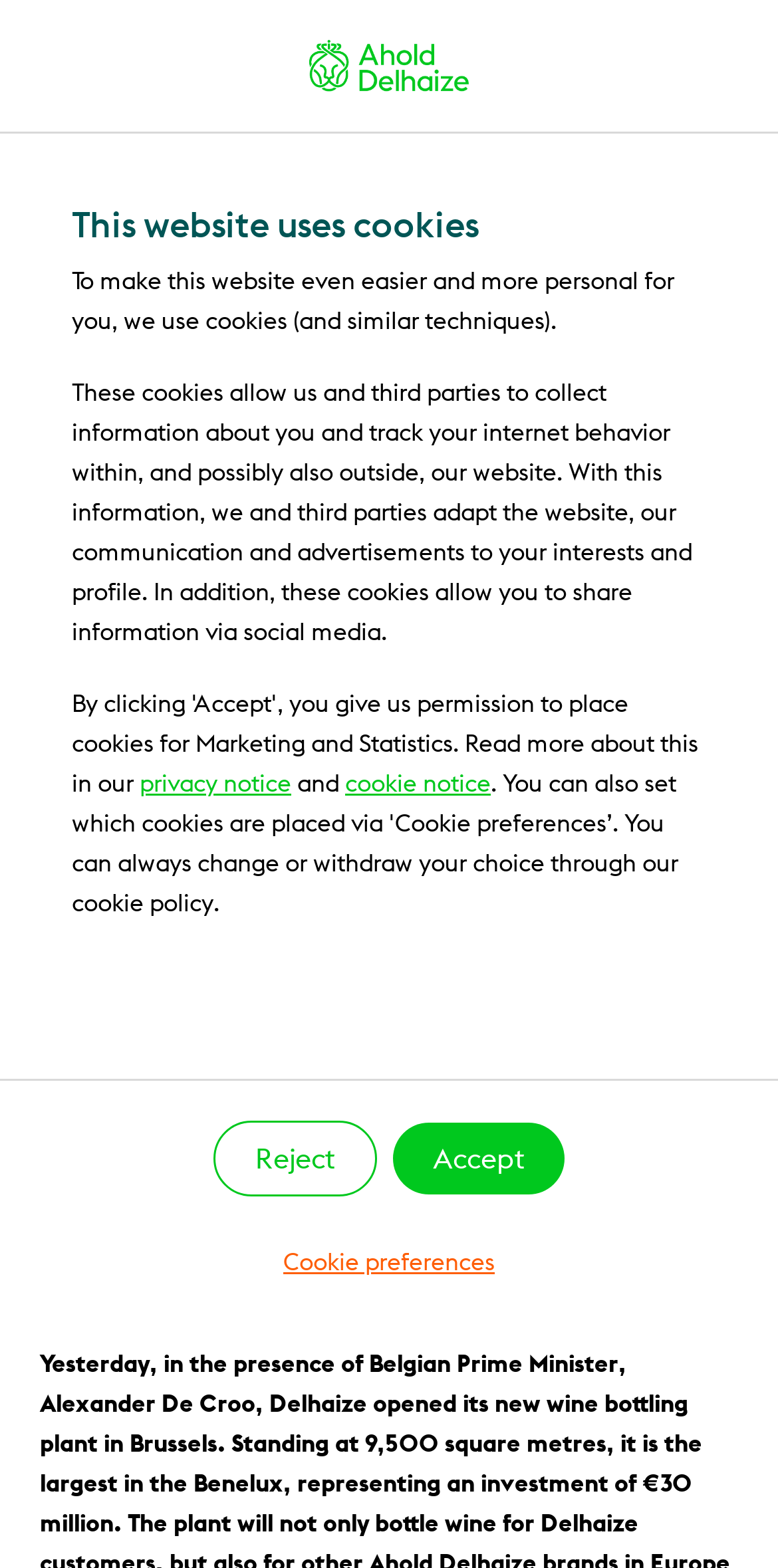Locate the heading on the webpage and return its text.

Ahold Delhaize's local brand Delhaize opens largest wine bottling plant in the Benelux